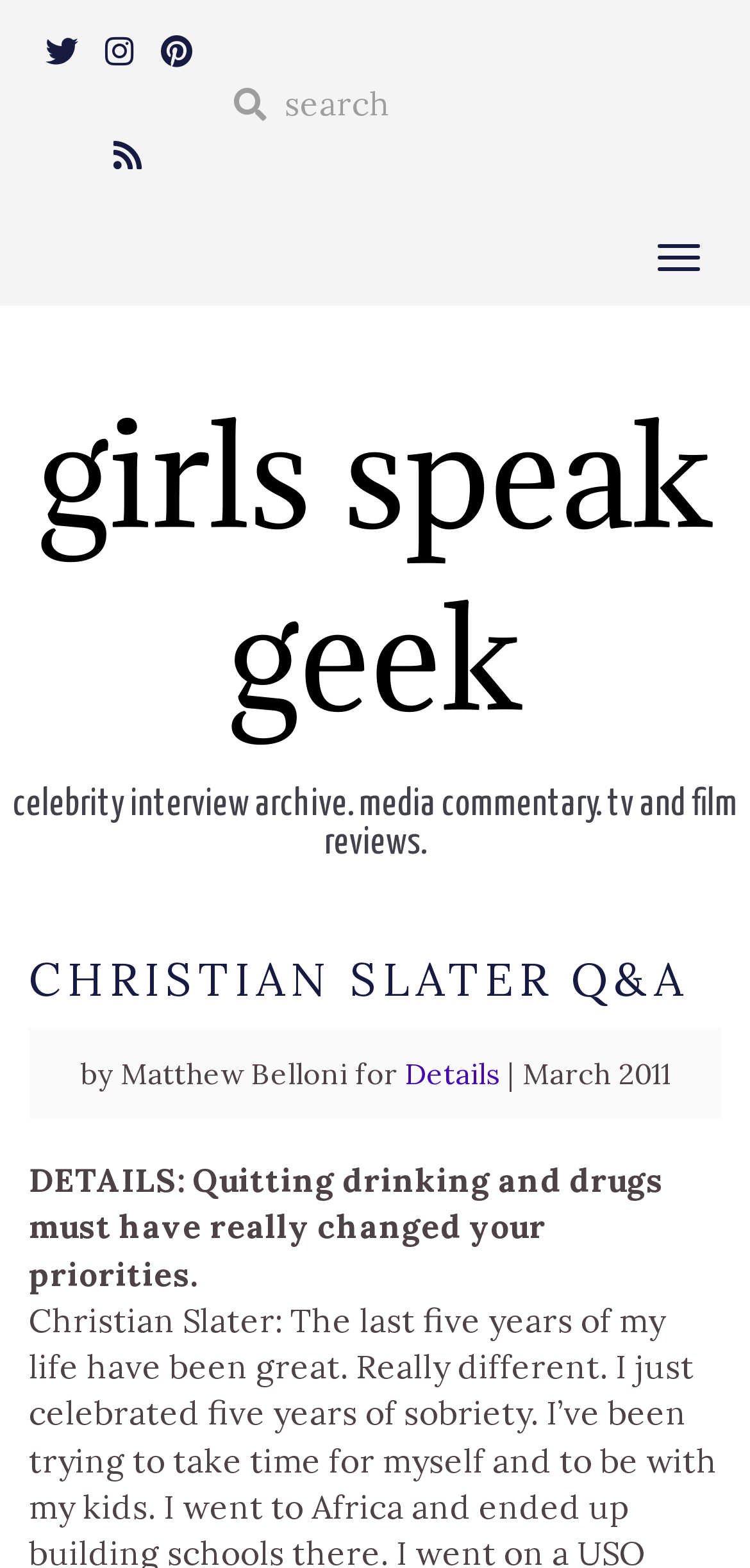Find the bounding box coordinates for the HTML element described as: "girls speak geek". The coordinates should consist of four float values between 0 and 1, i.e., [left, top, right, bottom].

[0.05, 0.243, 0.95, 0.476]